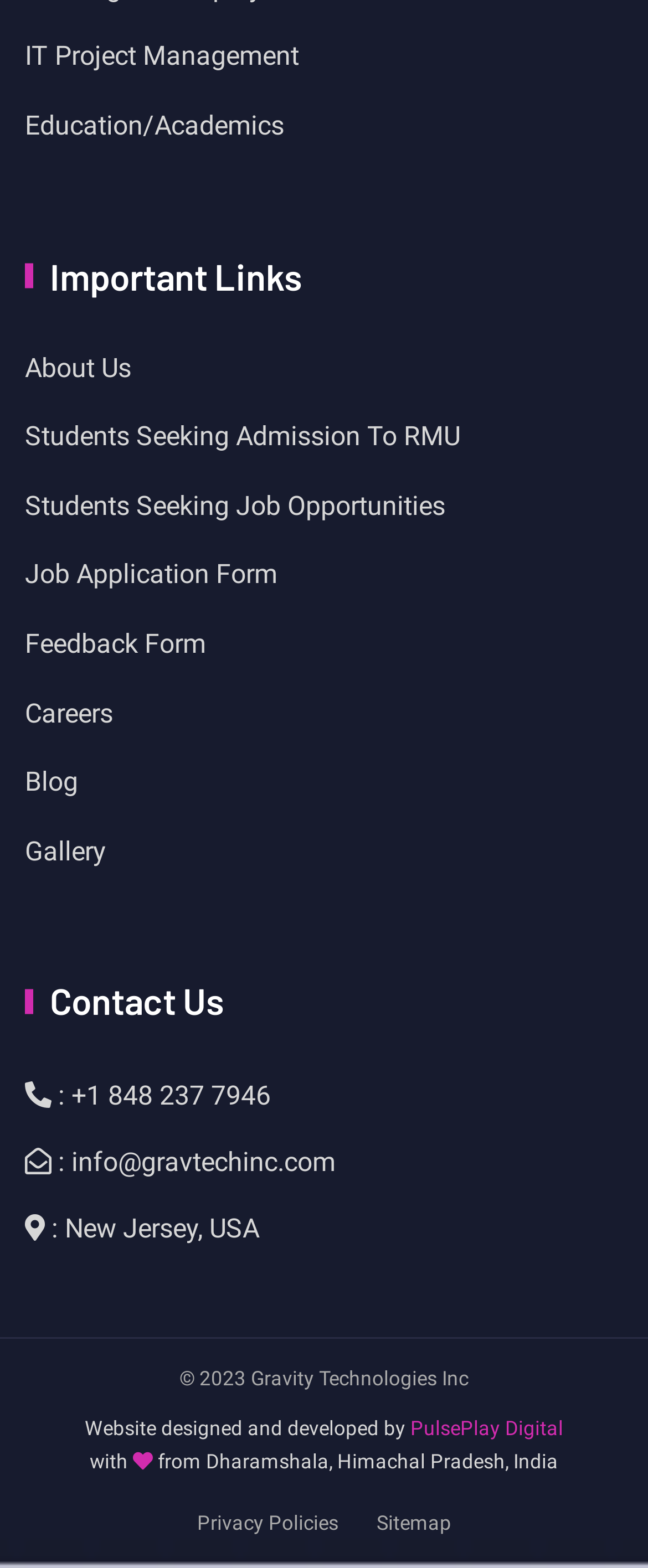Specify the bounding box coordinates of the area to click in order to follow the given instruction: "Send email to info@gravtechinc.com."

[0.11, 0.731, 0.518, 0.751]